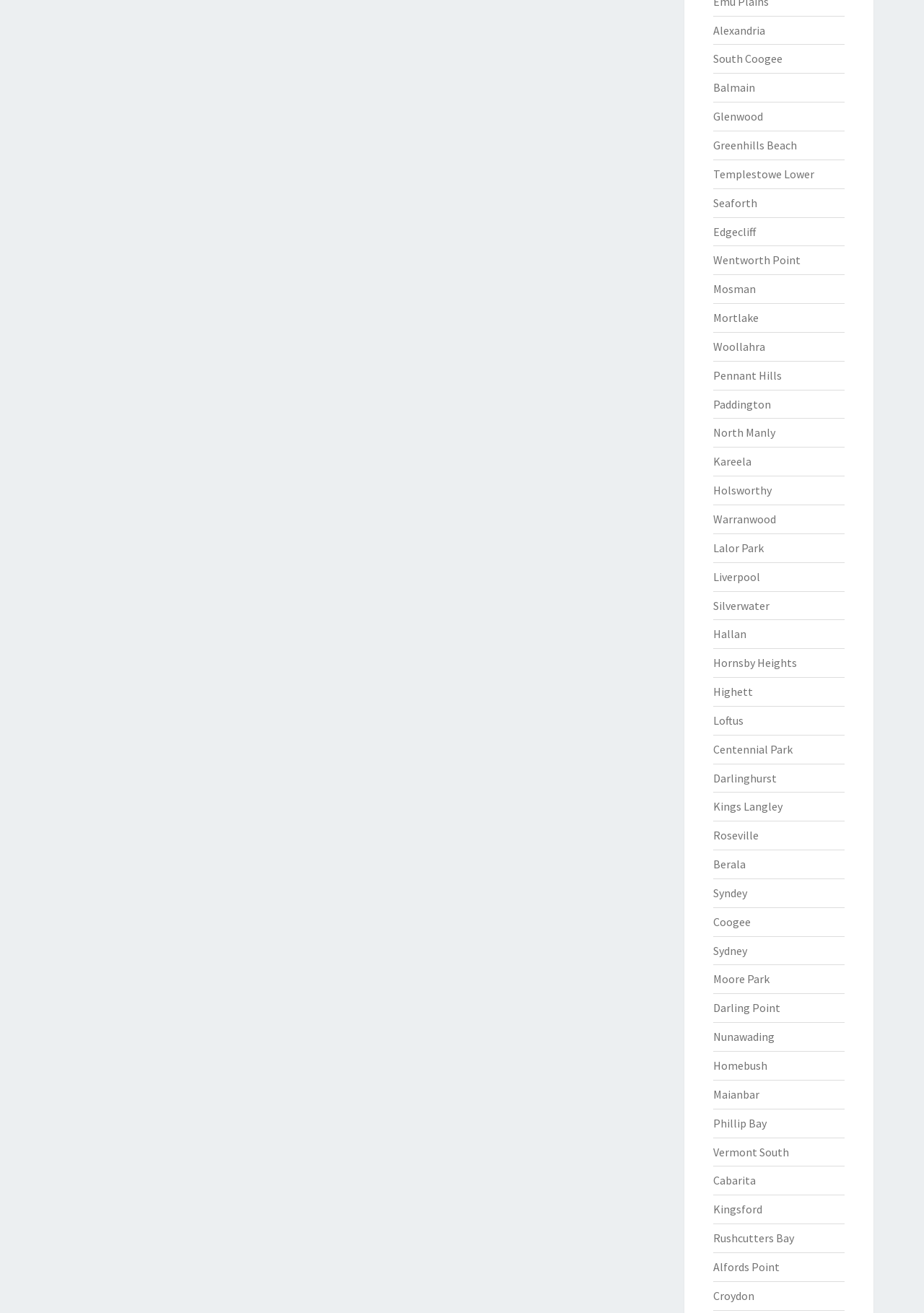Specify the bounding box coordinates for the region that must be clicked to perform the given instruction: "Check Greenhills Beach".

[0.771, 0.105, 0.862, 0.116]